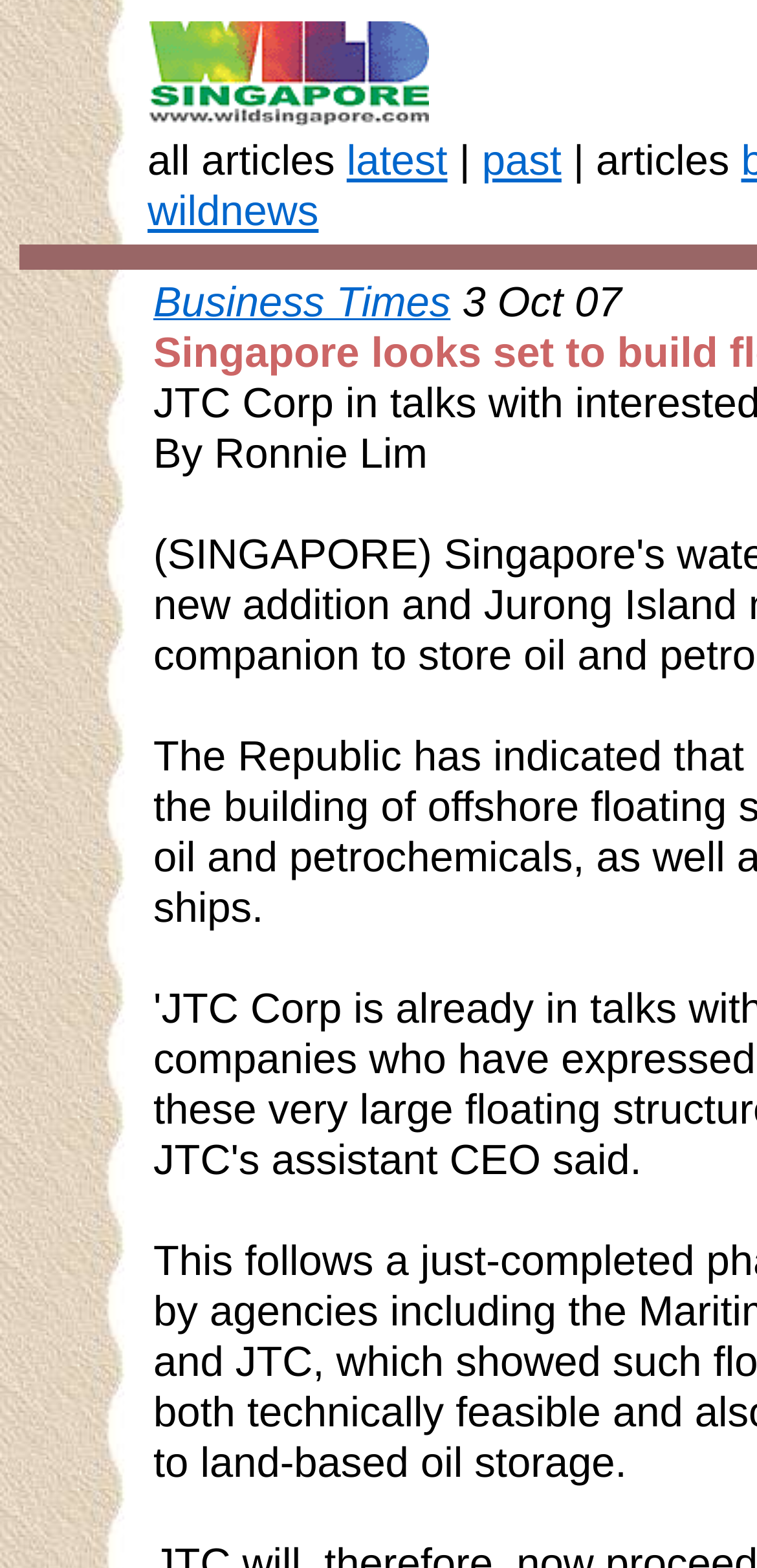What is the category of the article?
Use the information from the screenshot to give a comprehensive response to the question.

The category of the article can be inferred by looking at the link 'Business Times', which suggests that the article is related to business news.